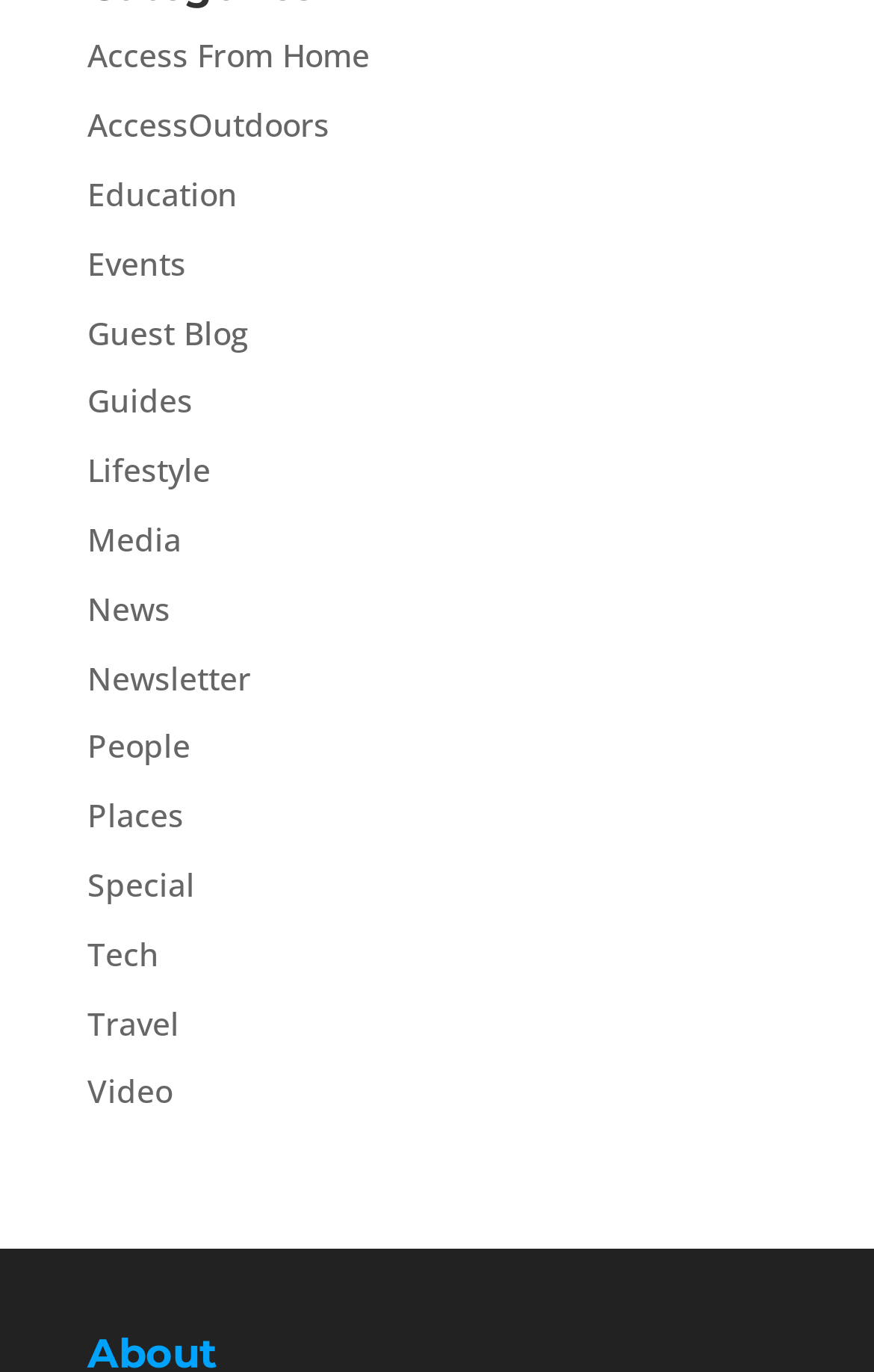Is 'Guides' above 'Lifestyle'?
Please answer the question with a detailed and comprehensive explanation.

I compared the y1 and y2 coordinates of the bounding boxes of 'Guides' and 'Lifestyle'. Since the y1 and y2 values of 'Guides' ([0.1, 0.277, 0.221, 0.308]) are smaller than those of 'Lifestyle' ([0.1, 0.327, 0.241, 0.358]), I concluded that 'Guides' is above 'Lifestyle'.